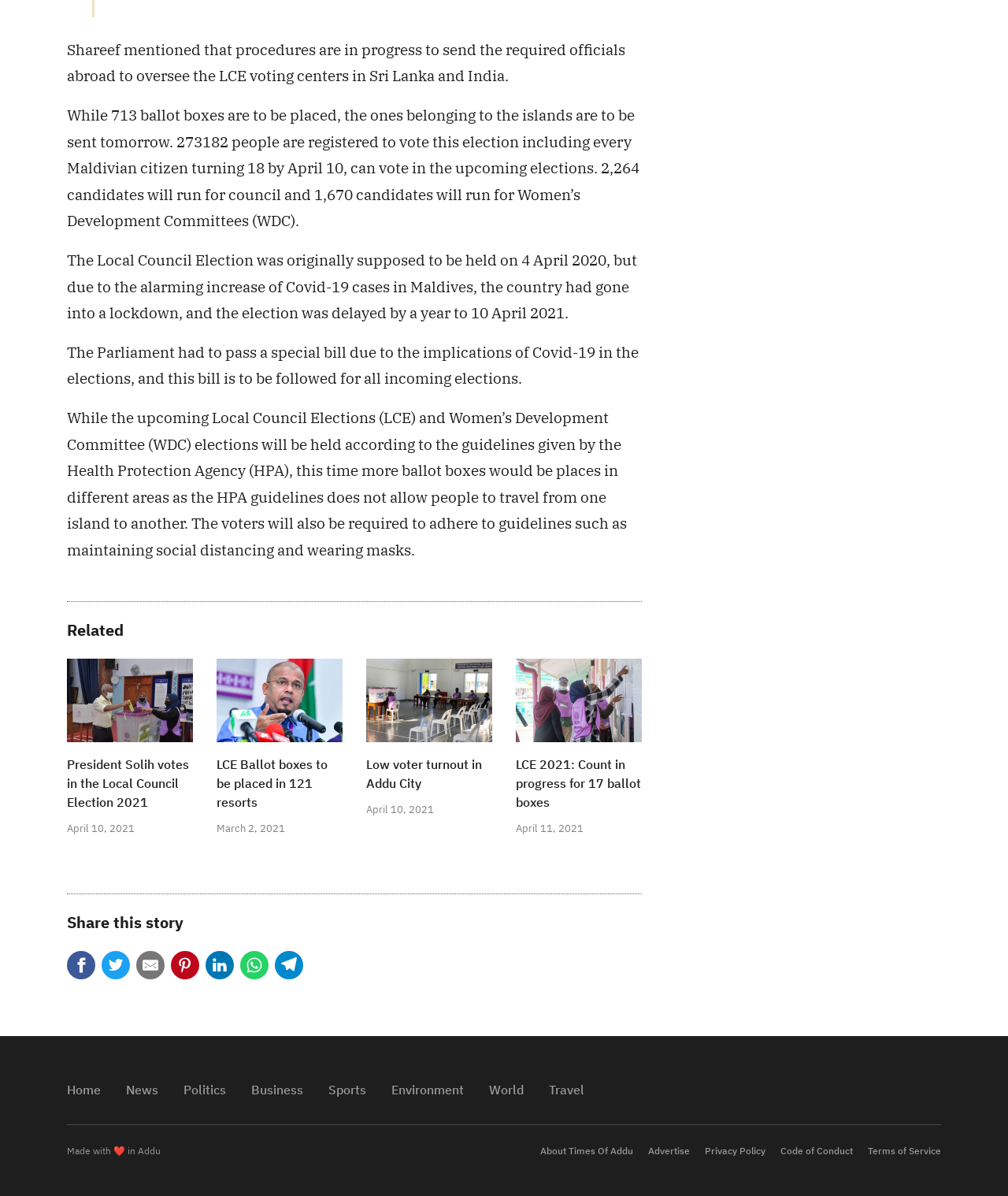Provide a brief response to the question below using a single word or phrase: 
What is the topic of the article?

Local Council Election